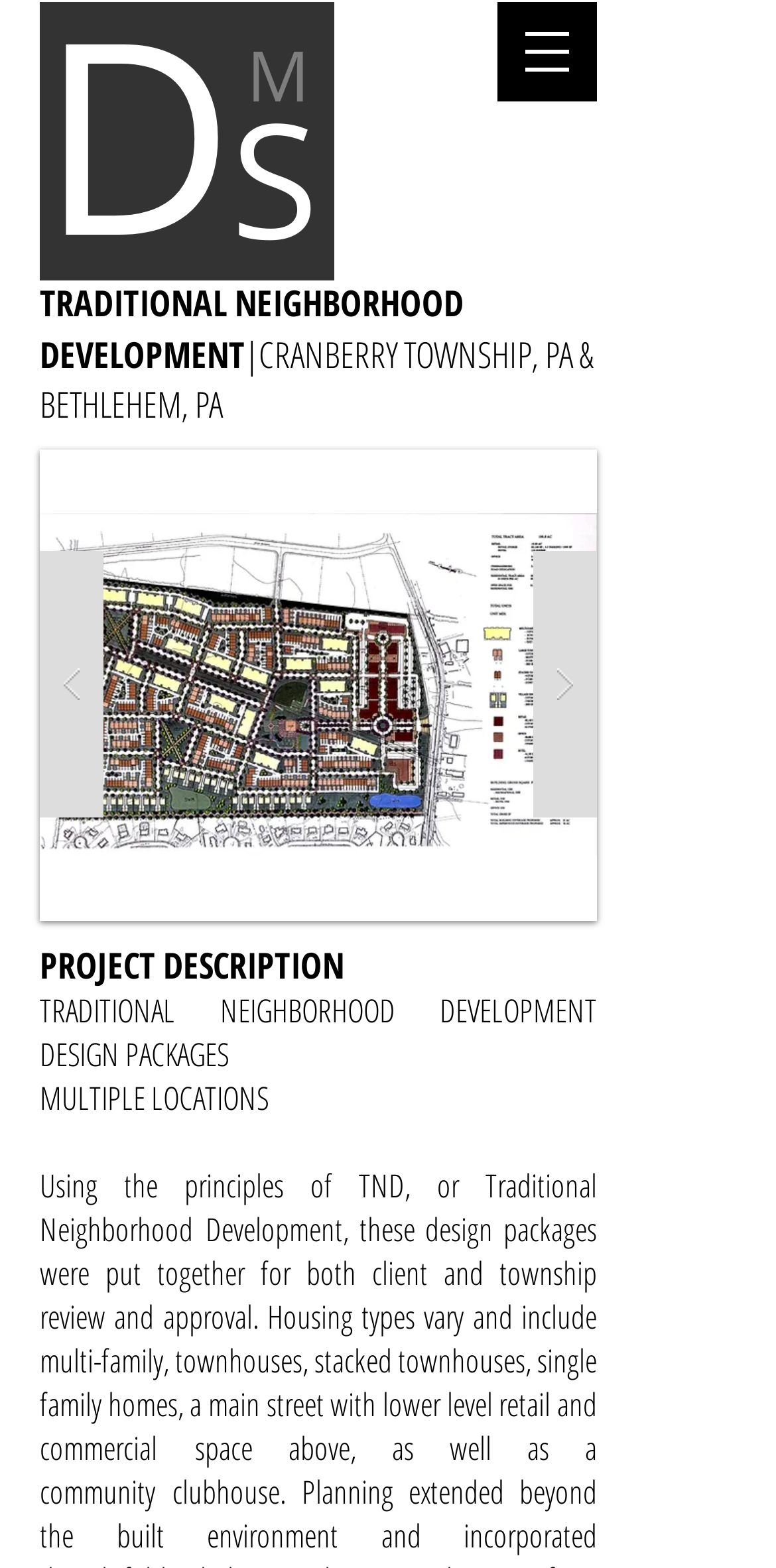Determine the bounding box coordinates for the HTML element mentioned in the following description: "parent_node: D aria-label="Open navigation menu"". The coordinates should be a list of four floats ranging from 0 to 1, represented as [left, top, right, bottom].

[0.641, 0.001, 0.769, 0.065]